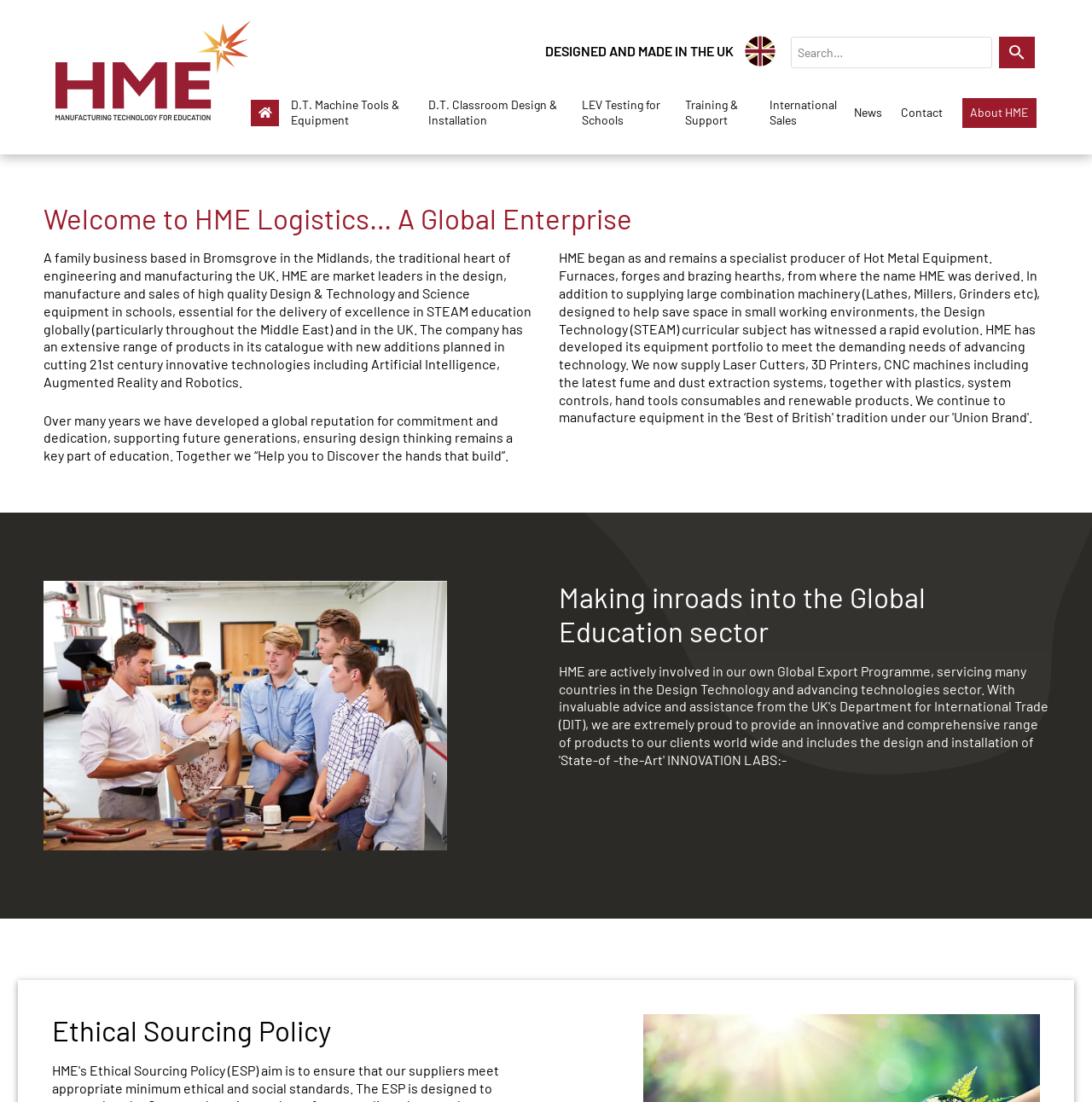What is the theme of the image at the bottom of the page?
Look at the screenshot and give a one-word or phrase answer.

Classroom